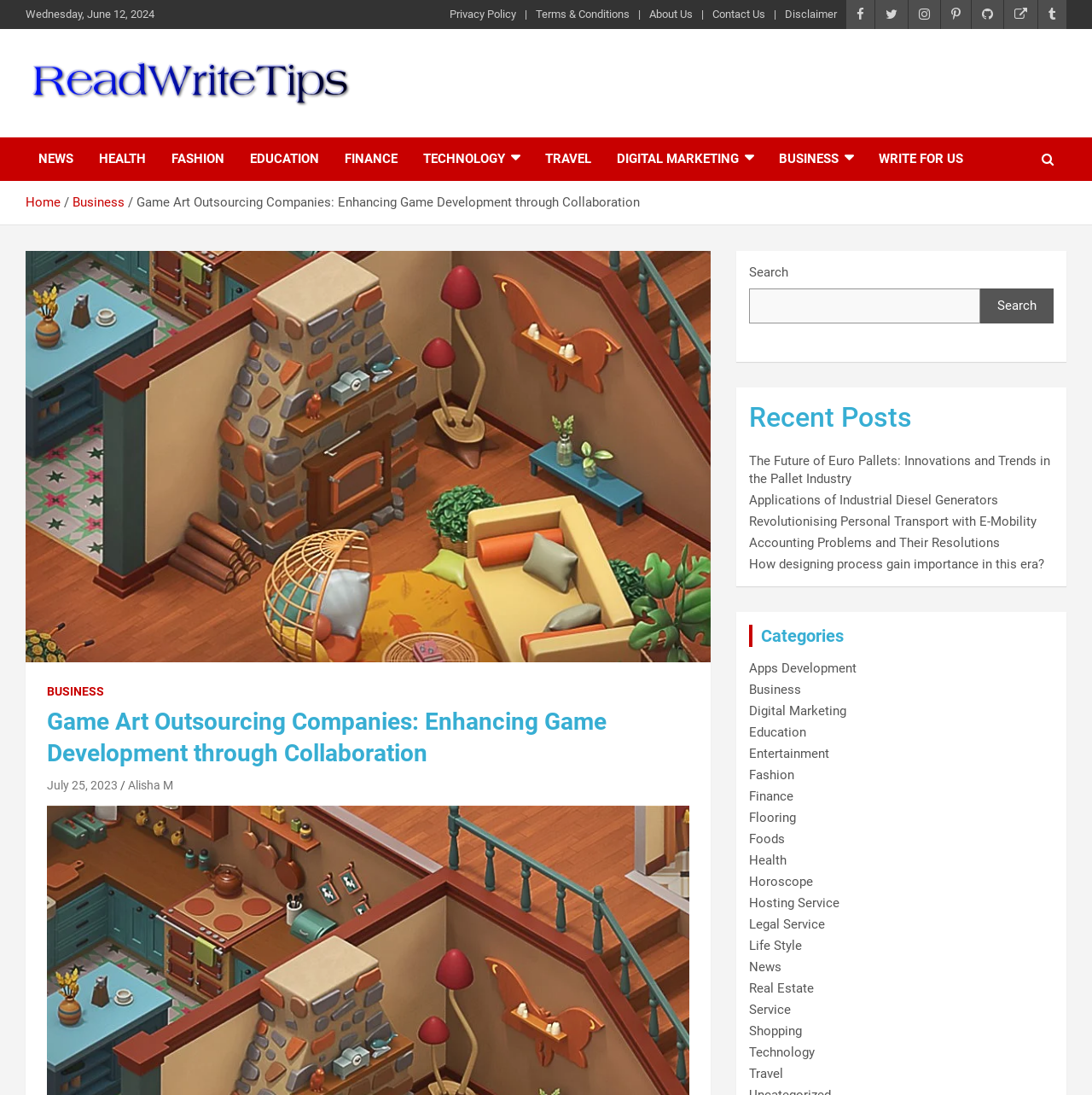What is the date displayed at the top of the webpage? Based on the screenshot, please respond with a single word or phrase.

Wednesday, June 12, 2024